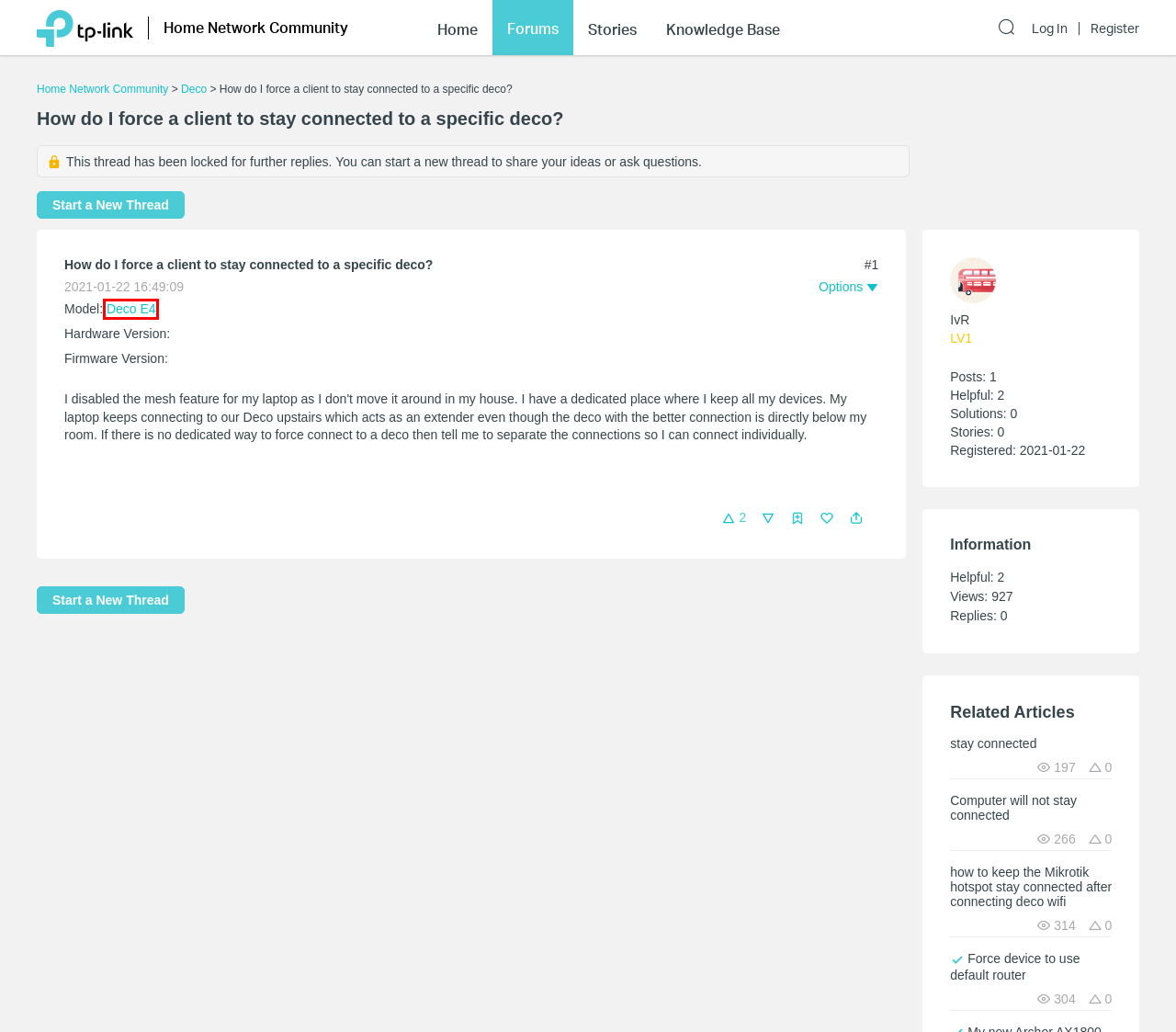Consider the screenshot of a webpage with a red bounding box and select the webpage description that best describes the new page that appears after clicking the element inside the red box. Here are the candidates:
A. Awards | TP-Link
B. TP-Link - Security Advisory
C. About TP-Link | TP-Link
D. Deco E4 | AC1200 Whole Home Mesh Wi-Fi System  | TP-Link
E. Privacy Policy
F. News | TP-Link
G. 欢迎光临TP-Link官网
H. Contact Us | TP-Link

D